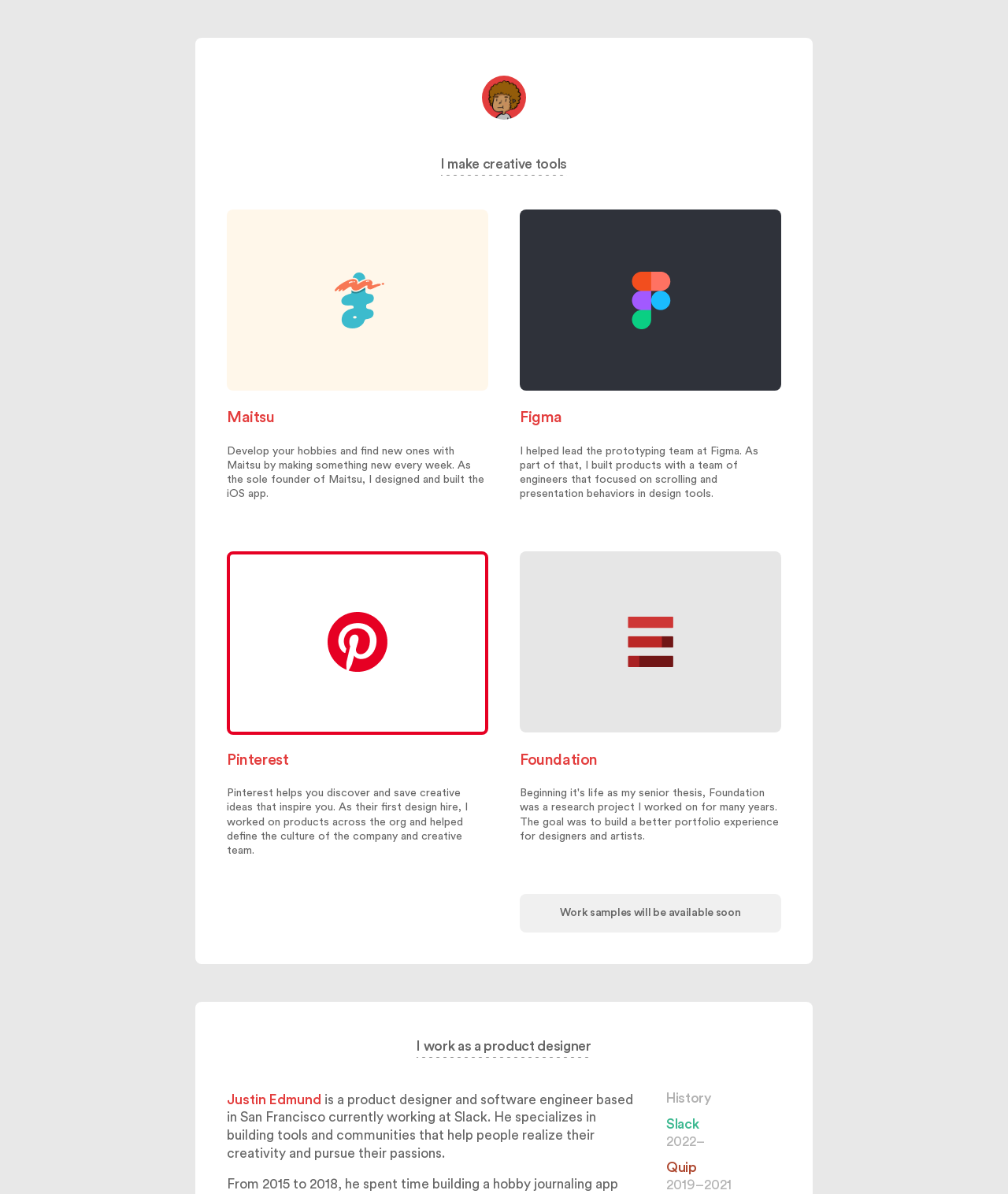Provide the bounding box coordinates of the HTML element this sentence describes: "Coming soon". The bounding box coordinates consist of four float numbers between 0 and 1, i.e., [left, top, right, bottom].

[0.683, 0.621, 0.775, 0.653]